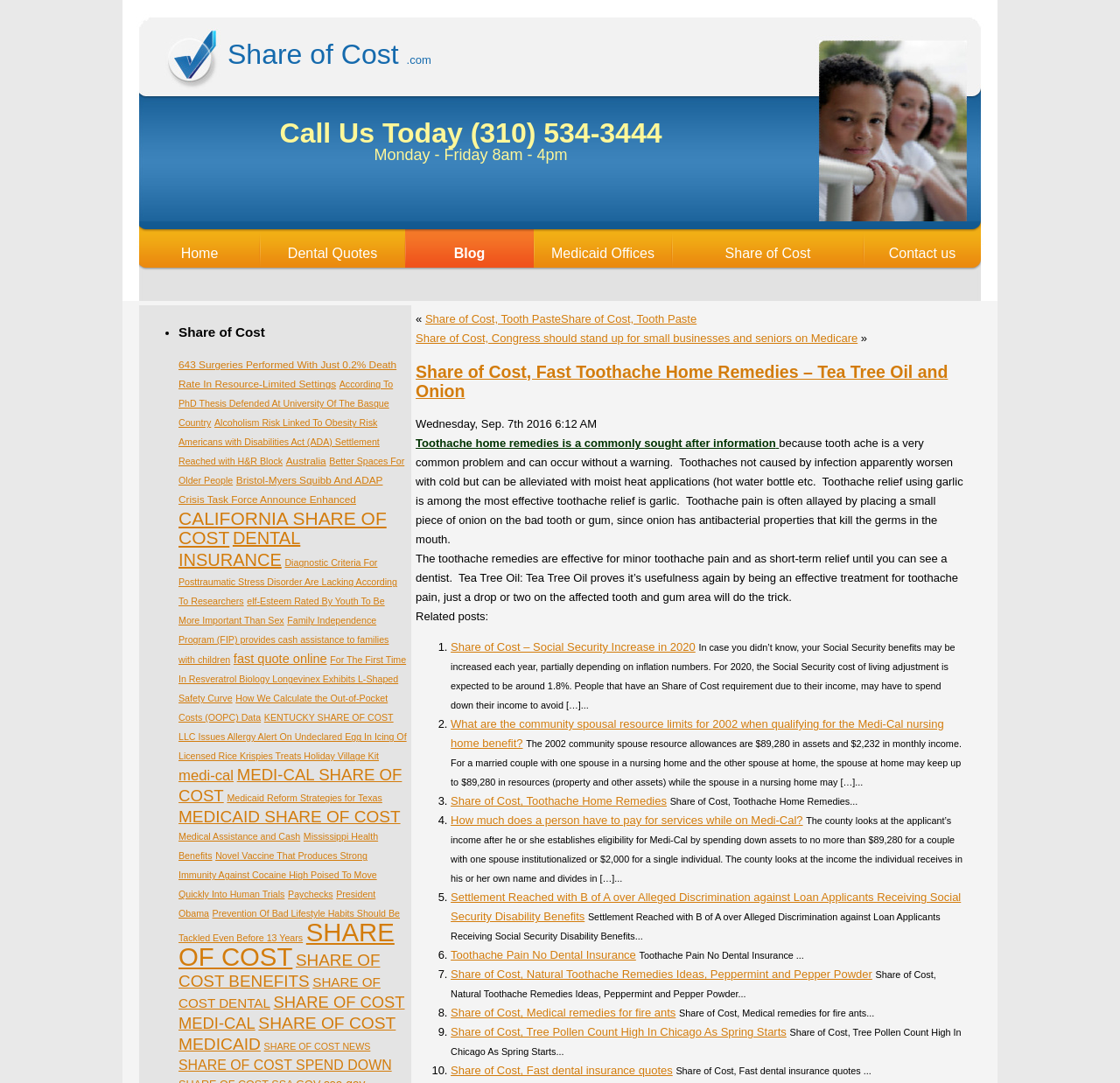Please find the bounding box coordinates of the element that must be clicked to perform the given instruction: "Learn about 'Toothache home remedies'". The coordinates should be four float numbers from 0 to 1, i.e., [left, top, right, bottom].

[0.371, 0.403, 0.695, 0.415]